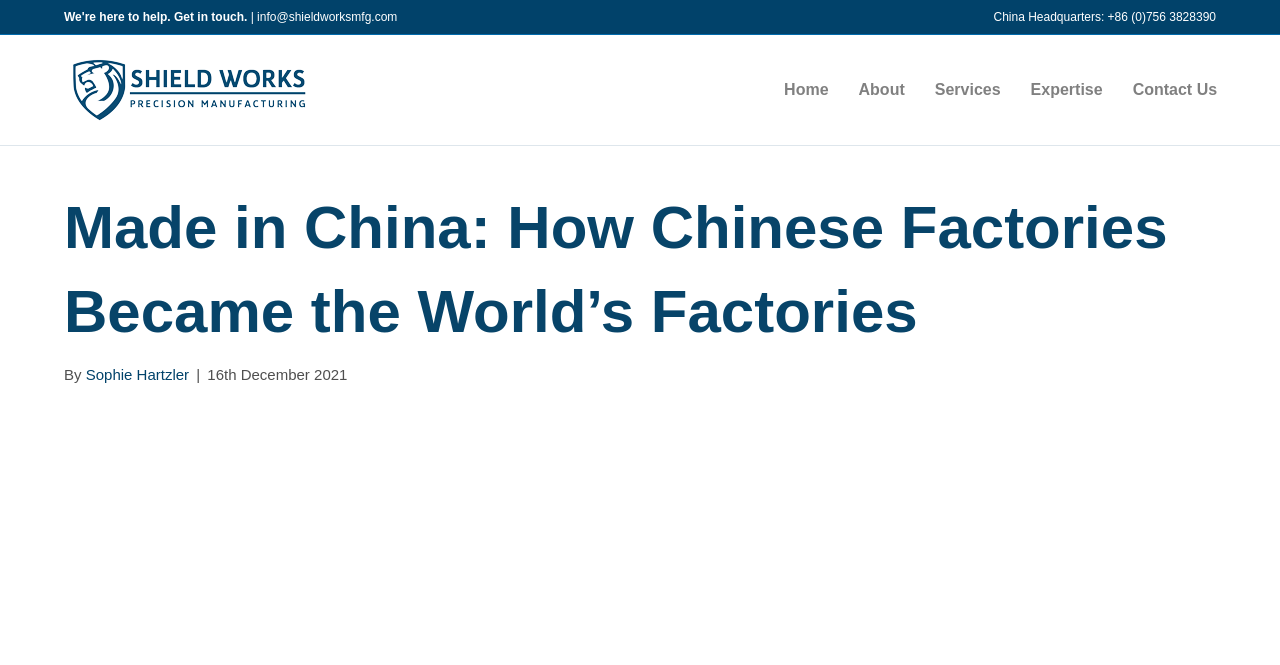Please study the image and answer the question comprehensively:
What is the phone number of China Headquarters?

I found the phone number by looking at the top section of the webpage, where the contact information is provided. The phone number is written as a link, and it is '+86 (0)756 3828390', which is the phone number of the China Headquarters.